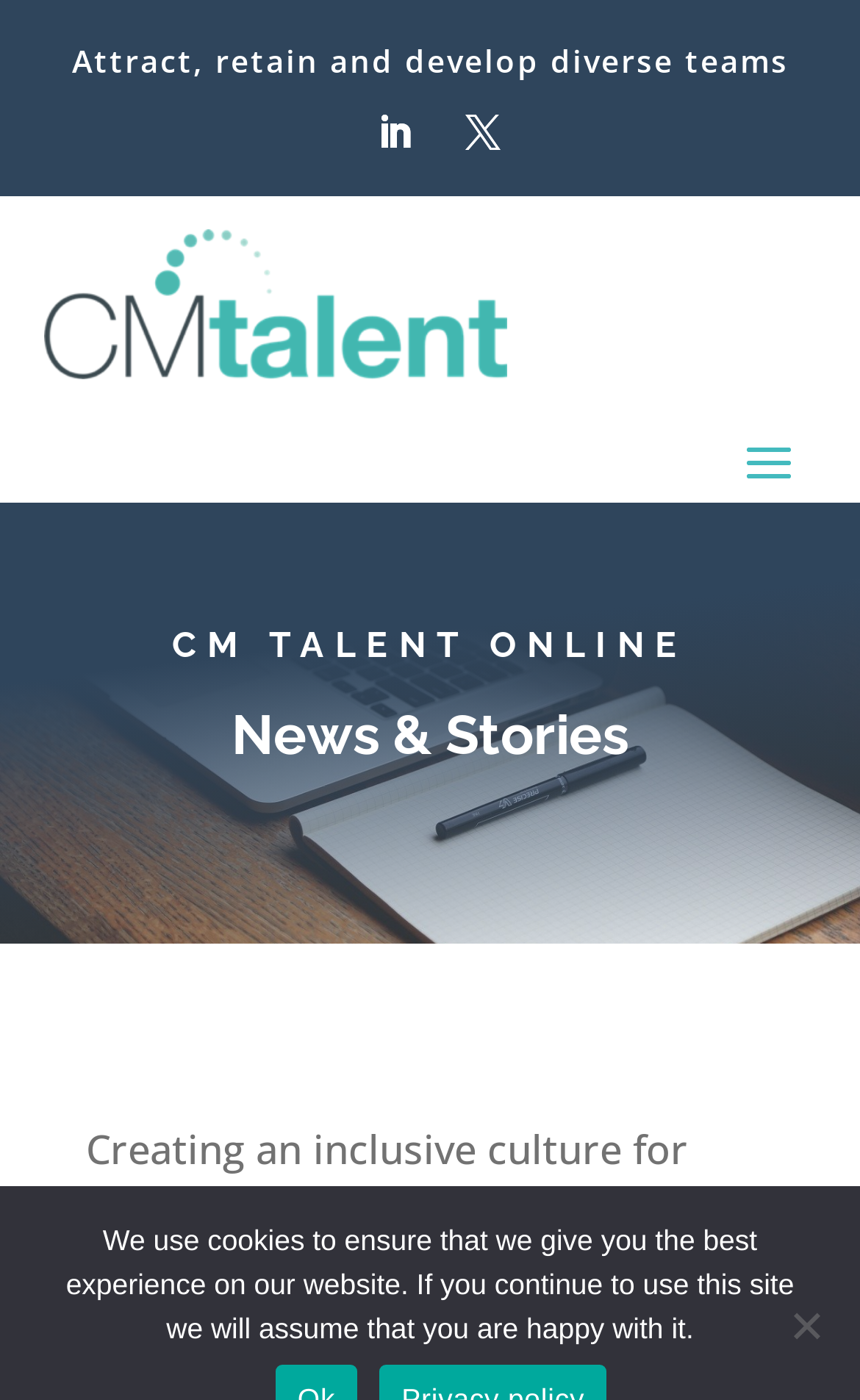Please answer the following query using a single word or phrase: 
How many social media links are present?

2